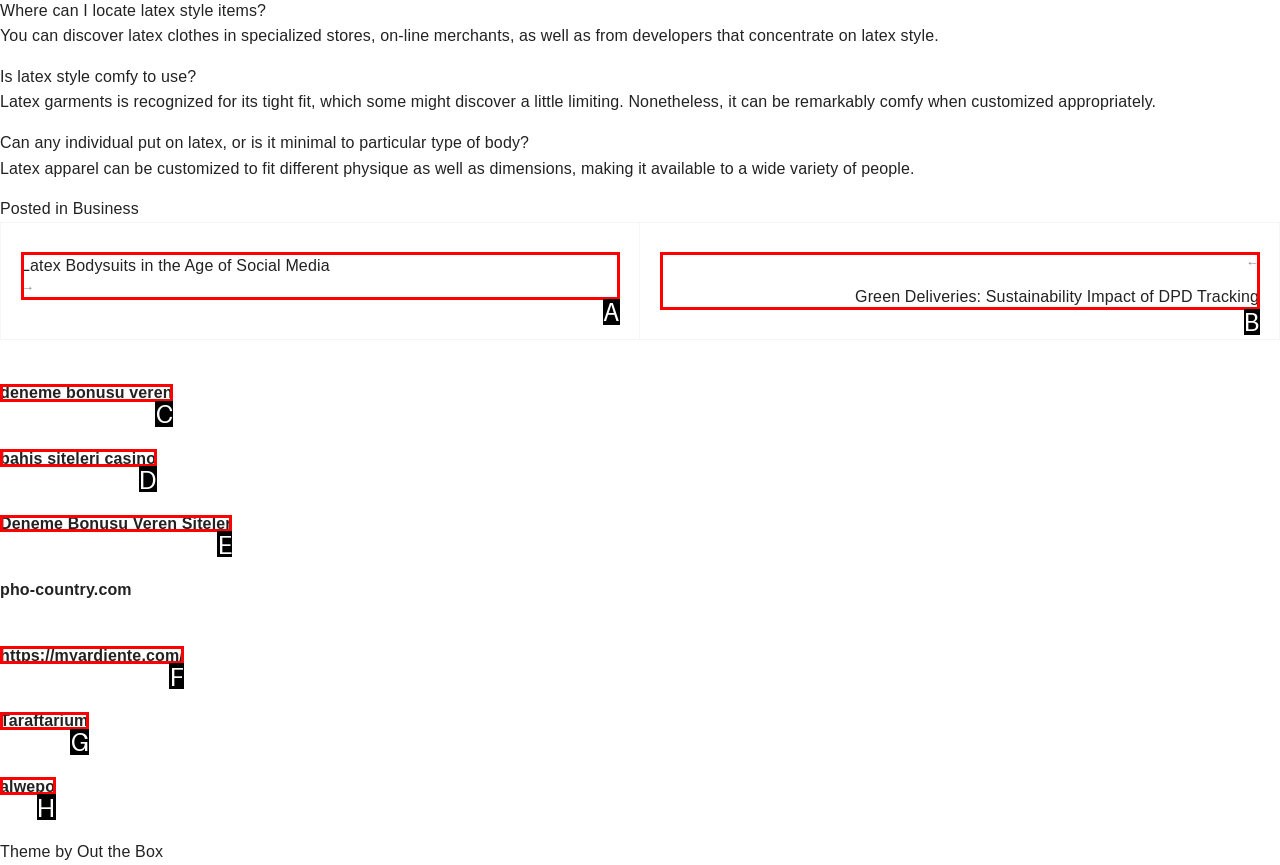Indicate which red-bounded element should be clicked to perform the task: Visit 'Deneme Bonusu Veren Siteler' Answer with the letter of the correct option.

E